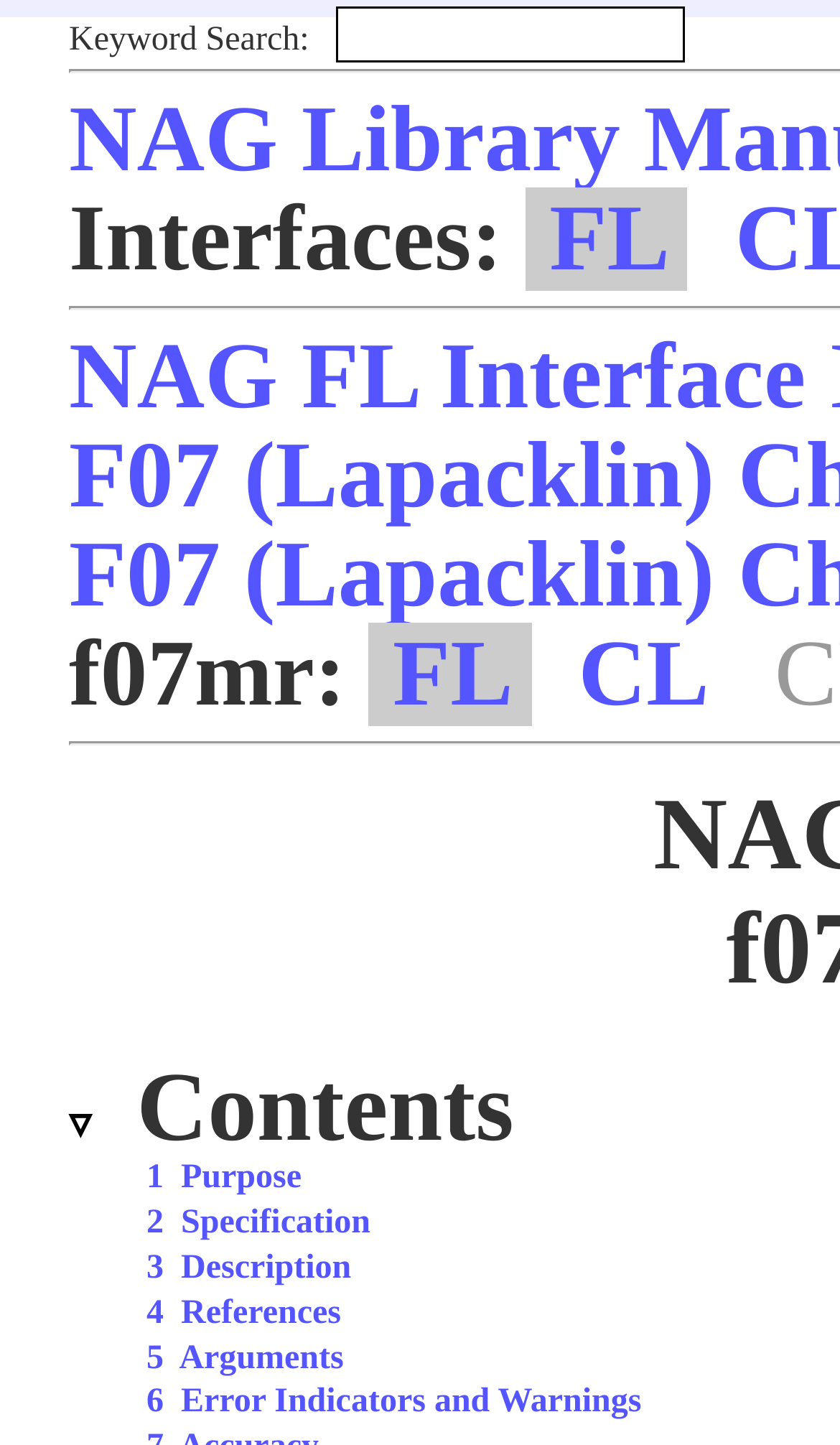Locate the bounding box coordinates of the element that should be clicked to fulfill the instruction: "View purpose".

[0.174, 0.803, 0.359, 0.828]